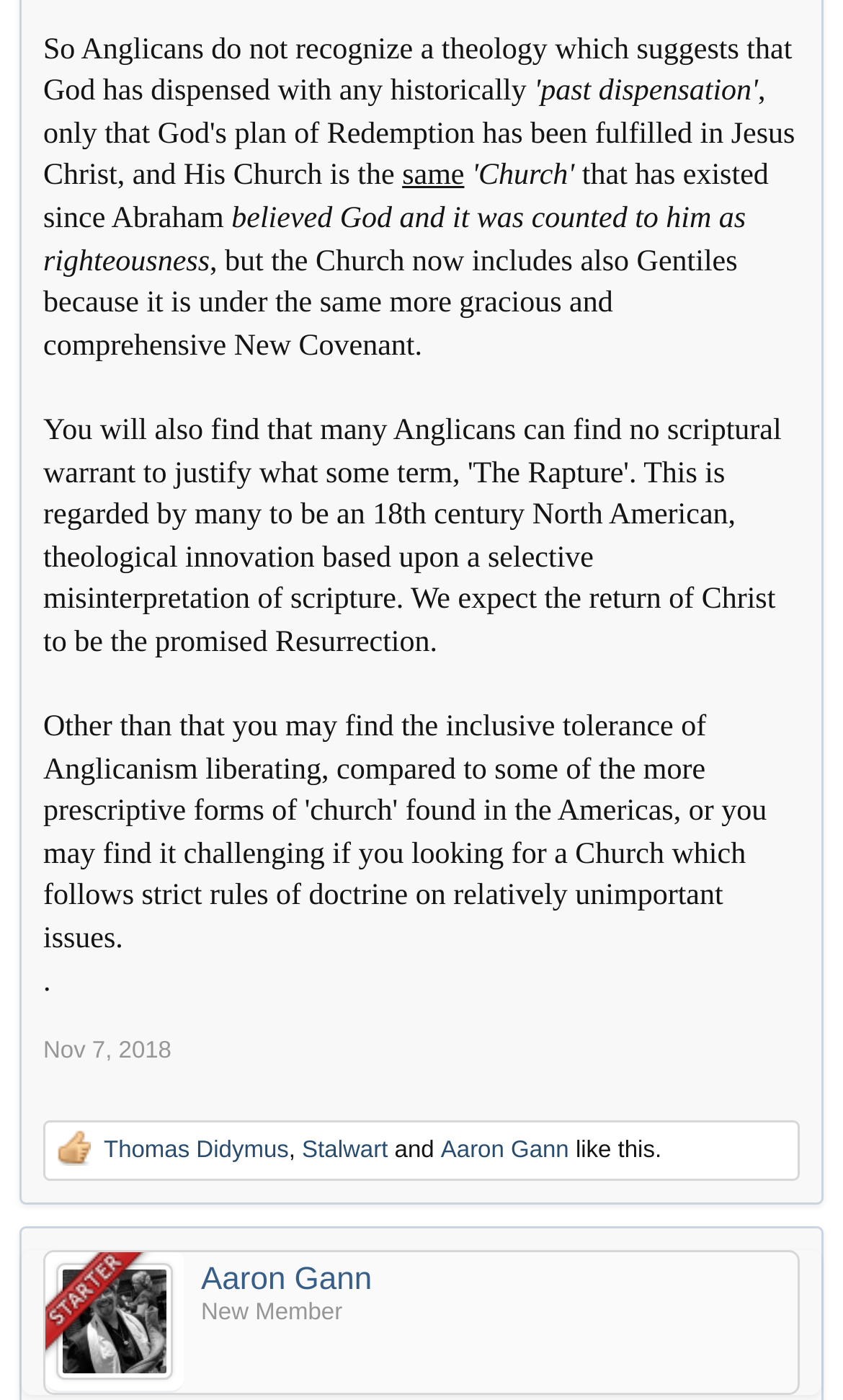Please find the bounding box coordinates of the element that you should click to achieve the following instruction: "Visit the blog". The coordinates should be presented as four float numbers between 0 and 1: [left, top, right, bottom].

[0.044, 0.309, 0.579, 0.332]